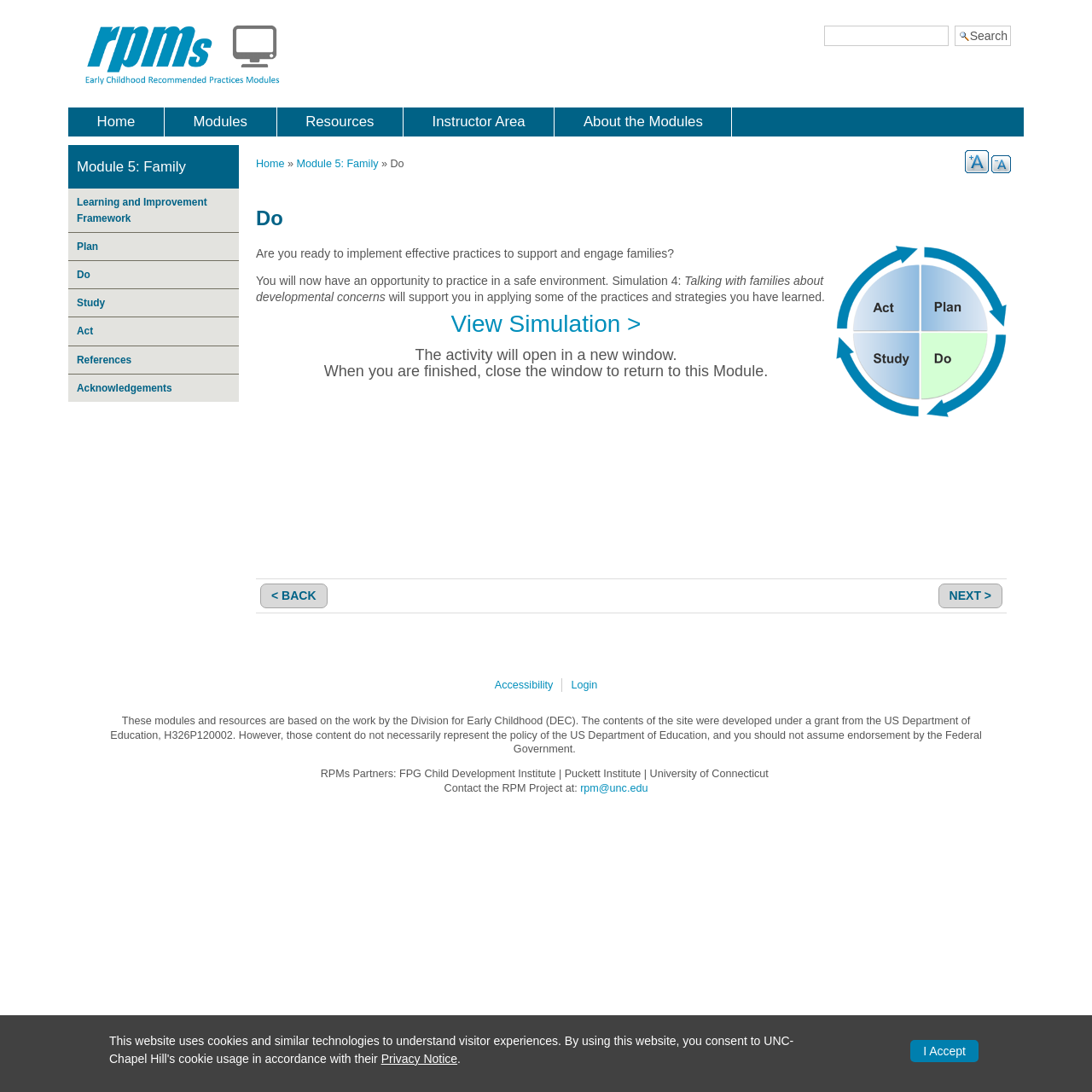What is the main topic of this module?
Please elaborate on the answer to the question with detailed information.

Based on the webpage content, I can see that the main topic of this module is 'Family' as indicated by the heading 'Module 5: Family' and the text 'Talking with families about developmental concerns'.